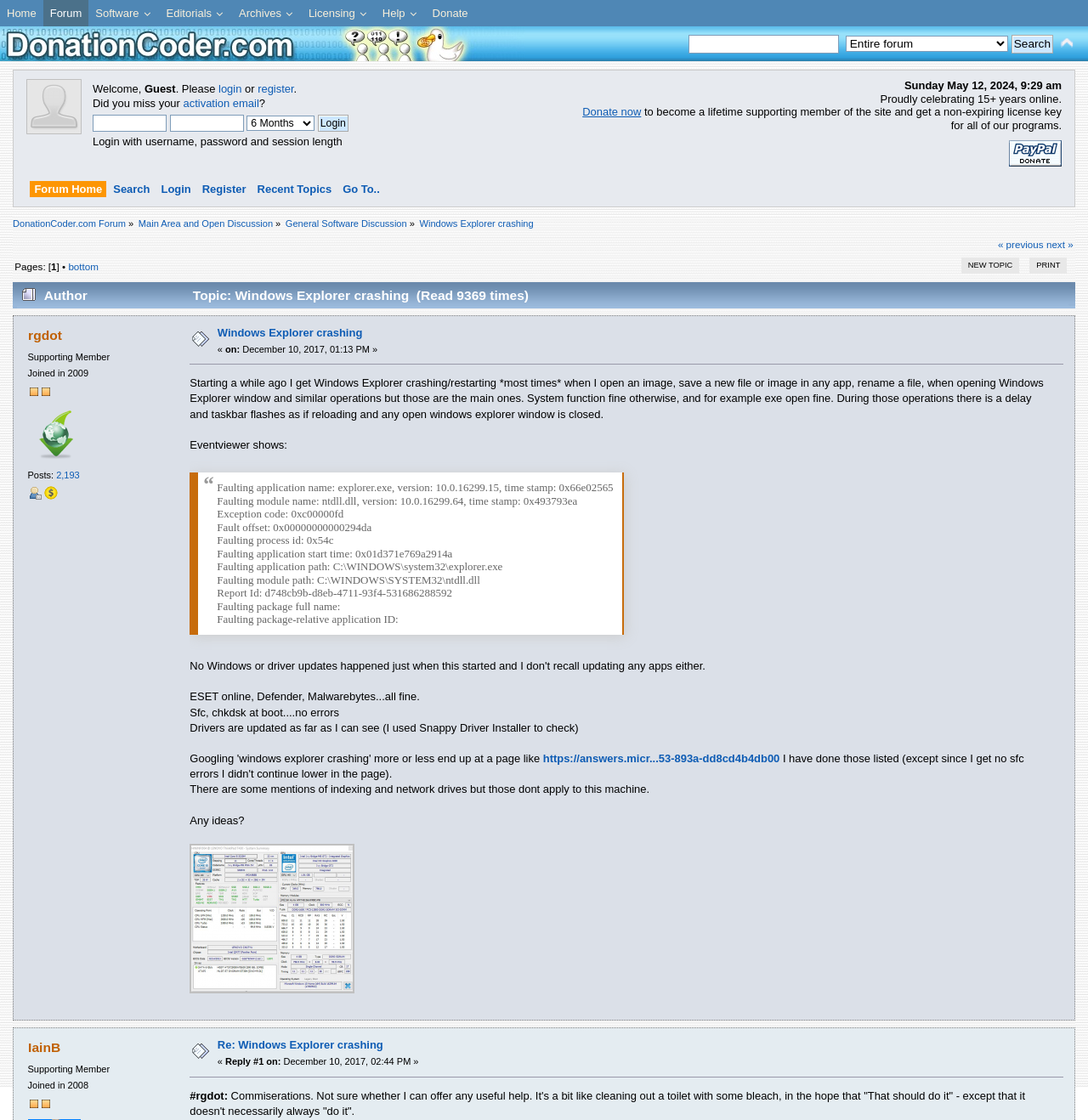Find the bounding box coordinates of the element I should click to carry out the following instruction: "Click on the 'Search' button".

[0.929, 0.031, 0.968, 0.048]